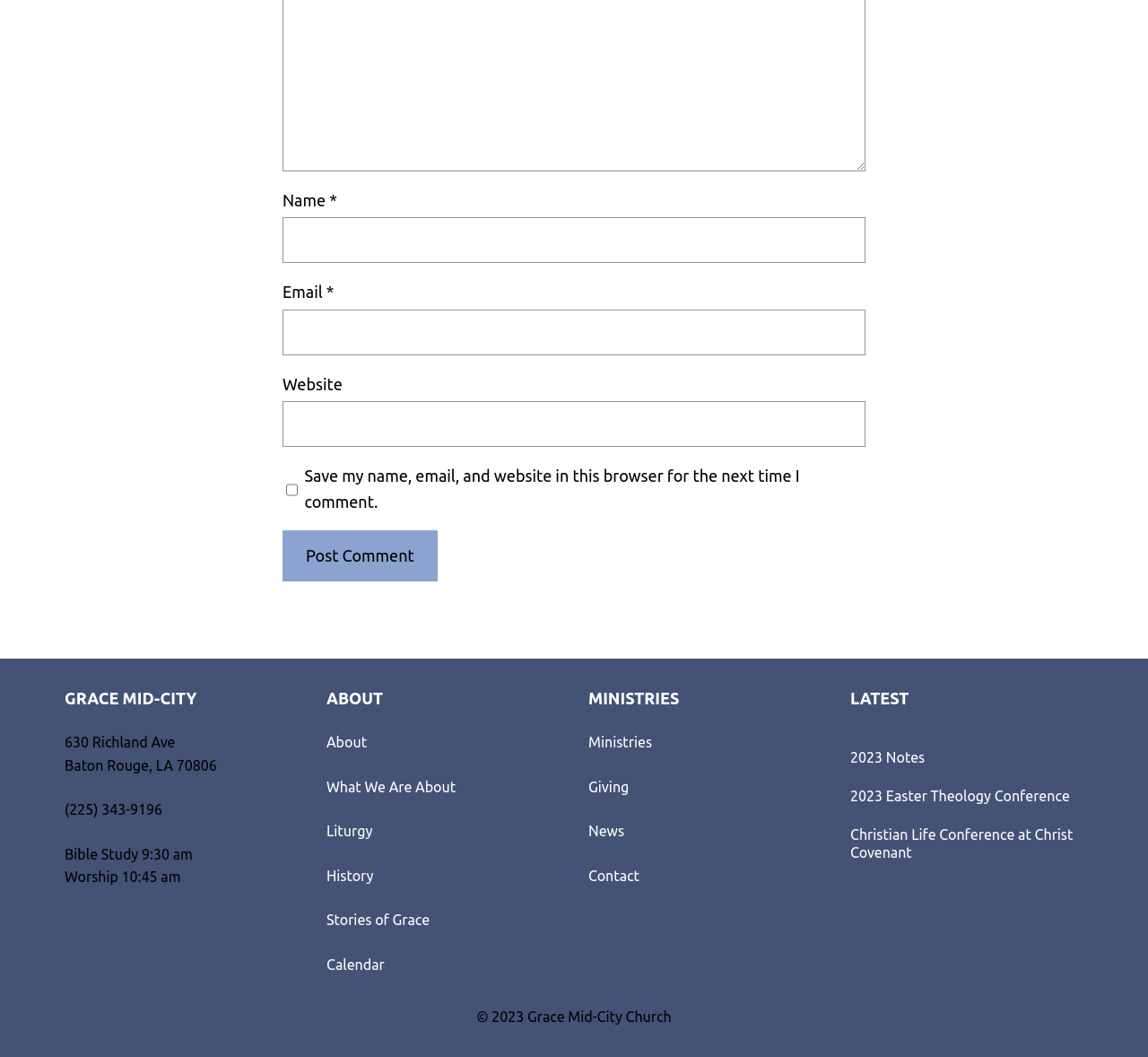Identify the bounding box coordinates for the UI element described as: "parent_node: Email * aria-describedby="email-notes" name="email"". The coordinates should be provided as four floats between 0 and 1: [left, top, right, bottom].

[0.246, 0.292, 0.754, 0.336]